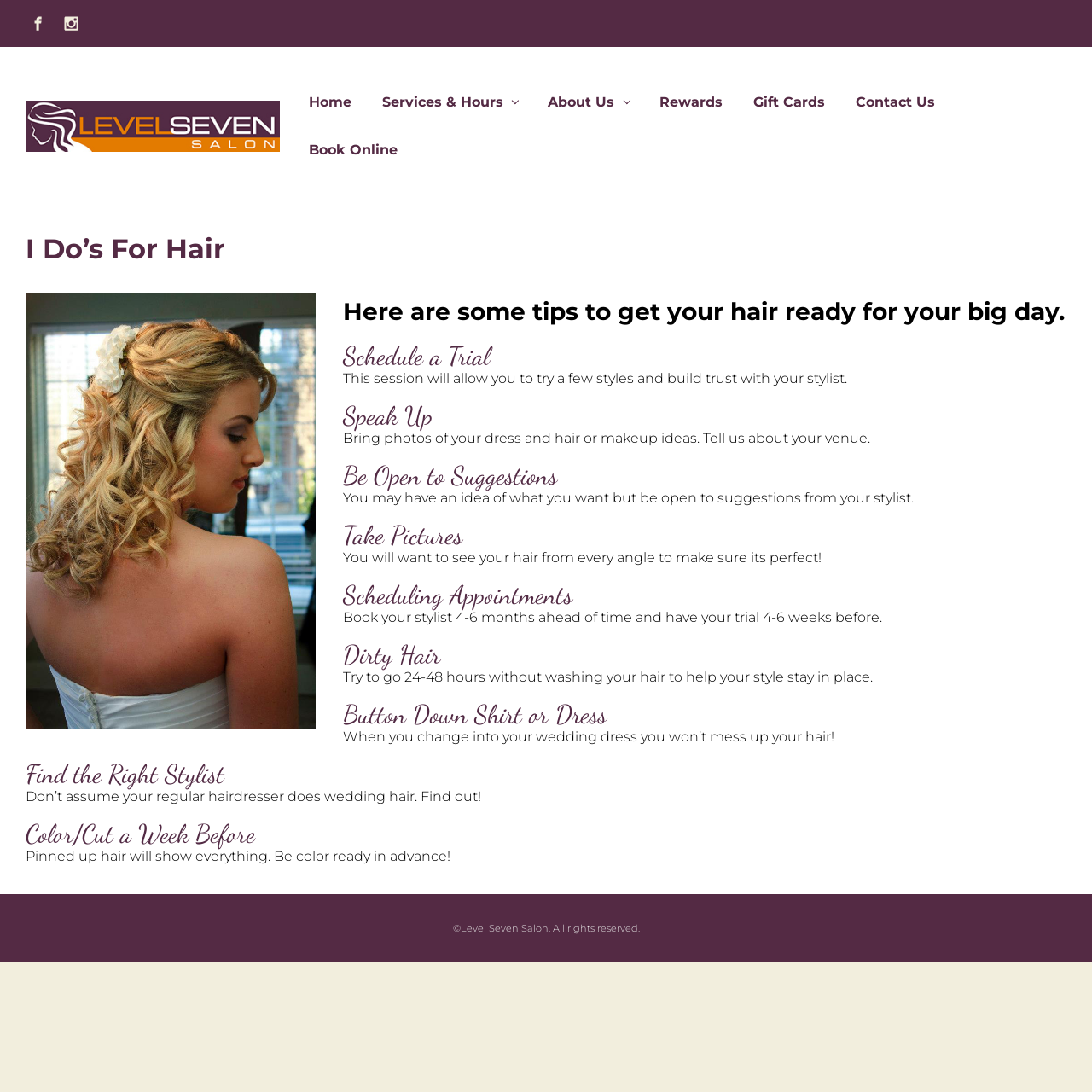Determine the bounding box for the described HTML element: "Home". Ensure the coordinates are four float numbers between 0 and 1 in the format [left, top, right, bottom].

[0.276, 0.072, 0.328, 0.116]